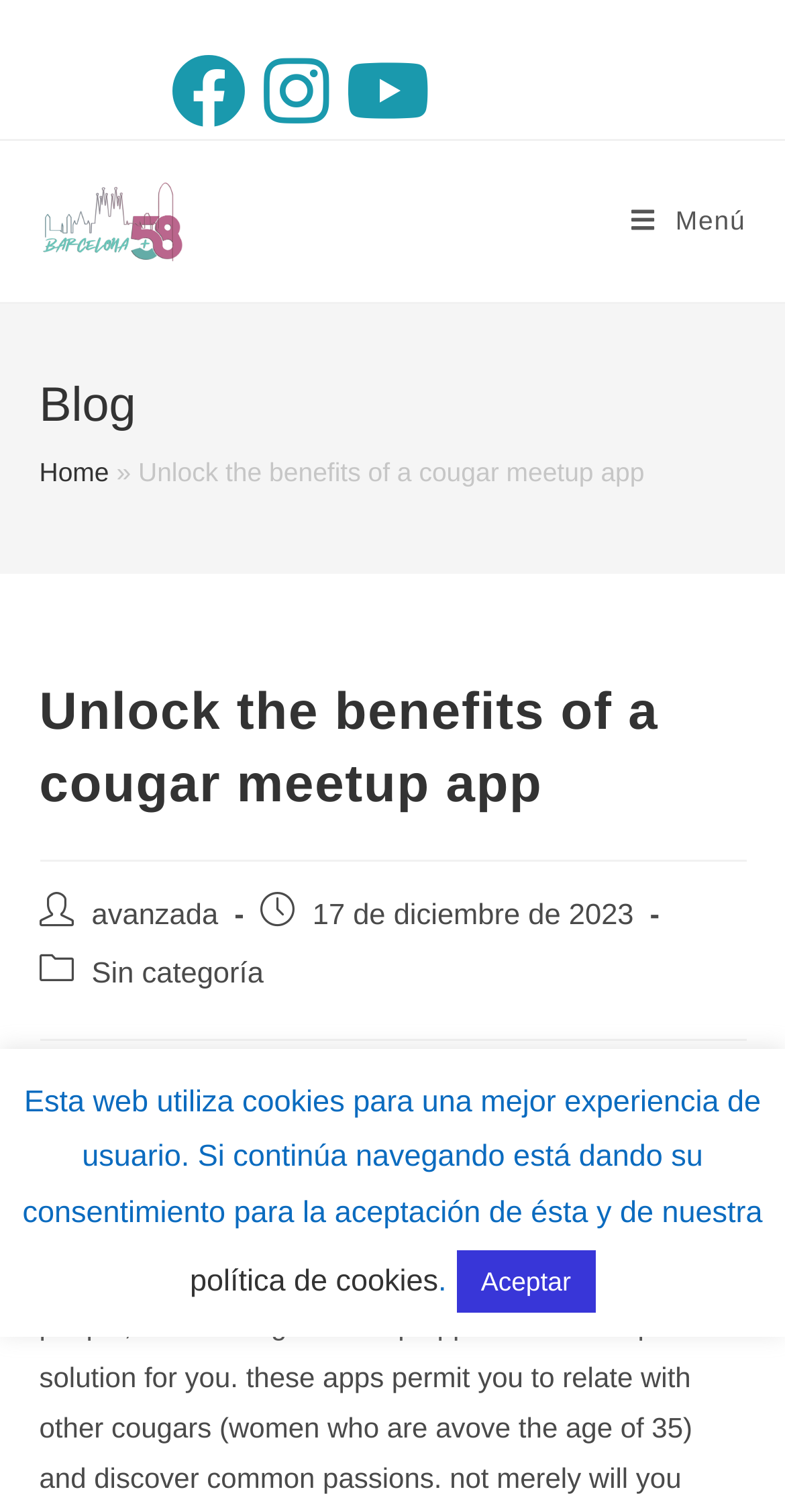Locate the bounding box coordinates of the clickable area needed to fulfill the instruction: "Read blog posts".

[0.05, 0.246, 0.95, 0.291]